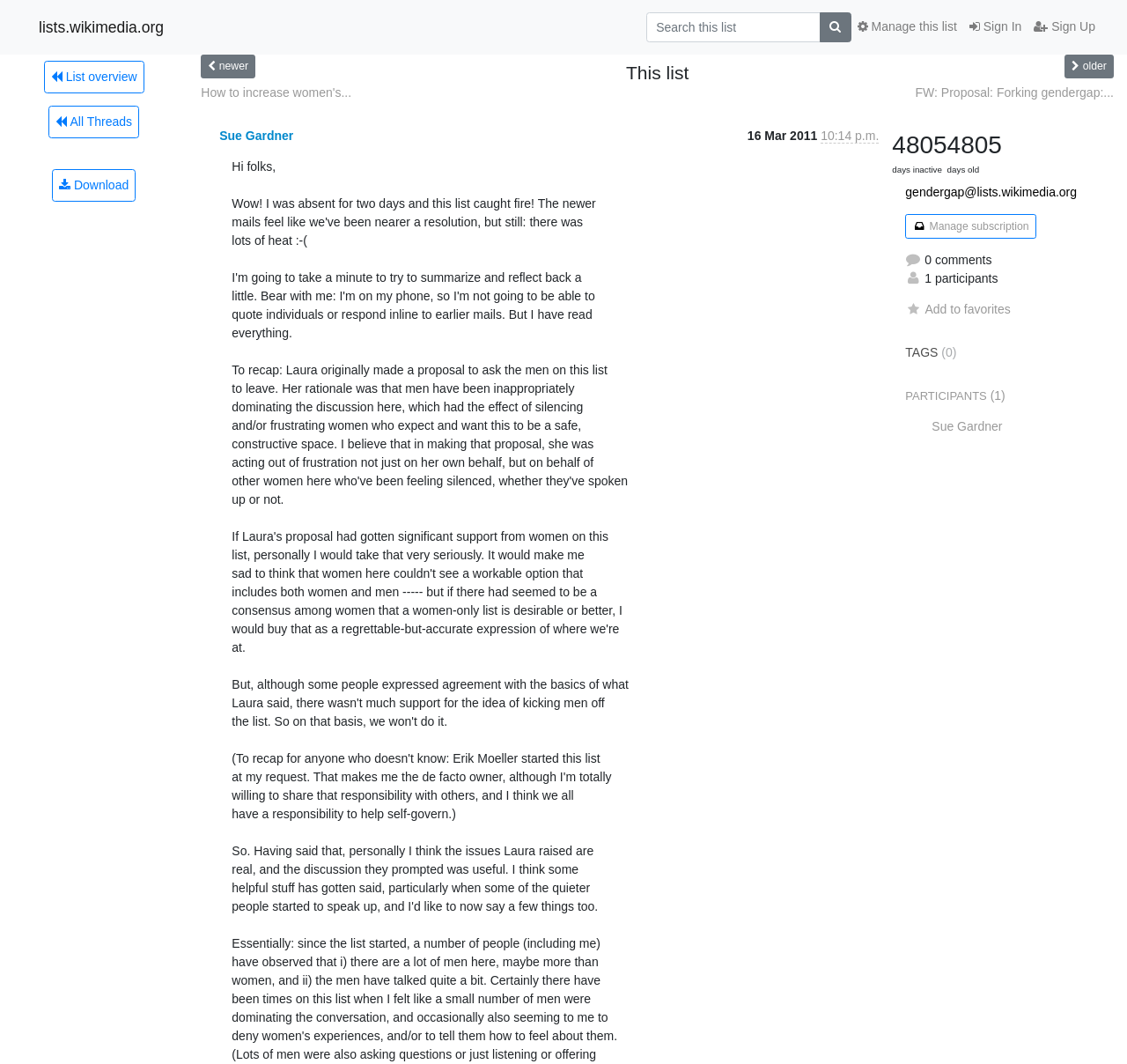What is the sender's time for the message?
Based on the screenshot, respond with a single word or phrase.

March 16, 2011, 10:14 p.m.